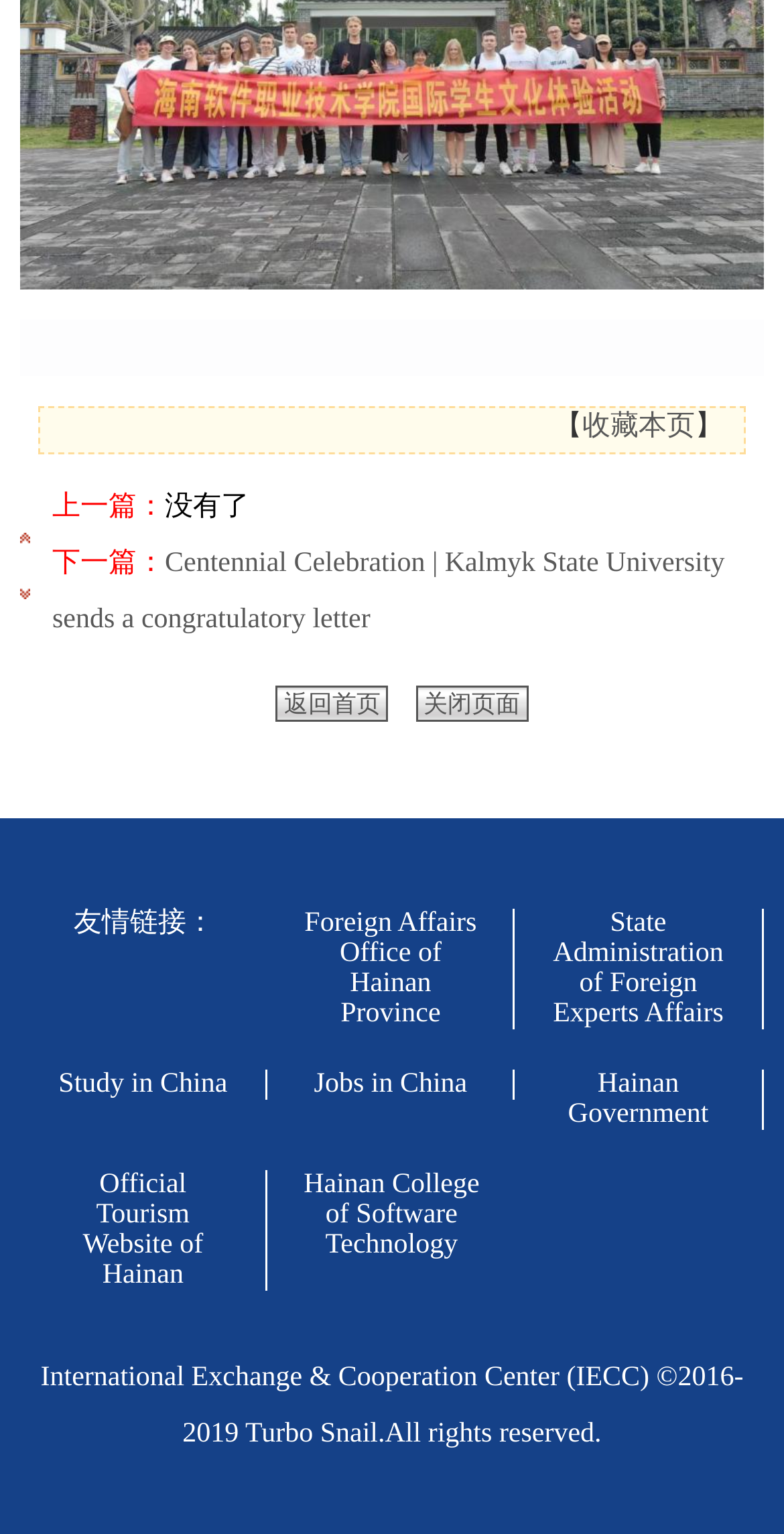Please specify the bounding box coordinates of the clickable region necessary for completing the following instruction: "View Track & Field". The coordinates must consist of four float numbers between 0 and 1, i.e., [left, top, right, bottom].

None